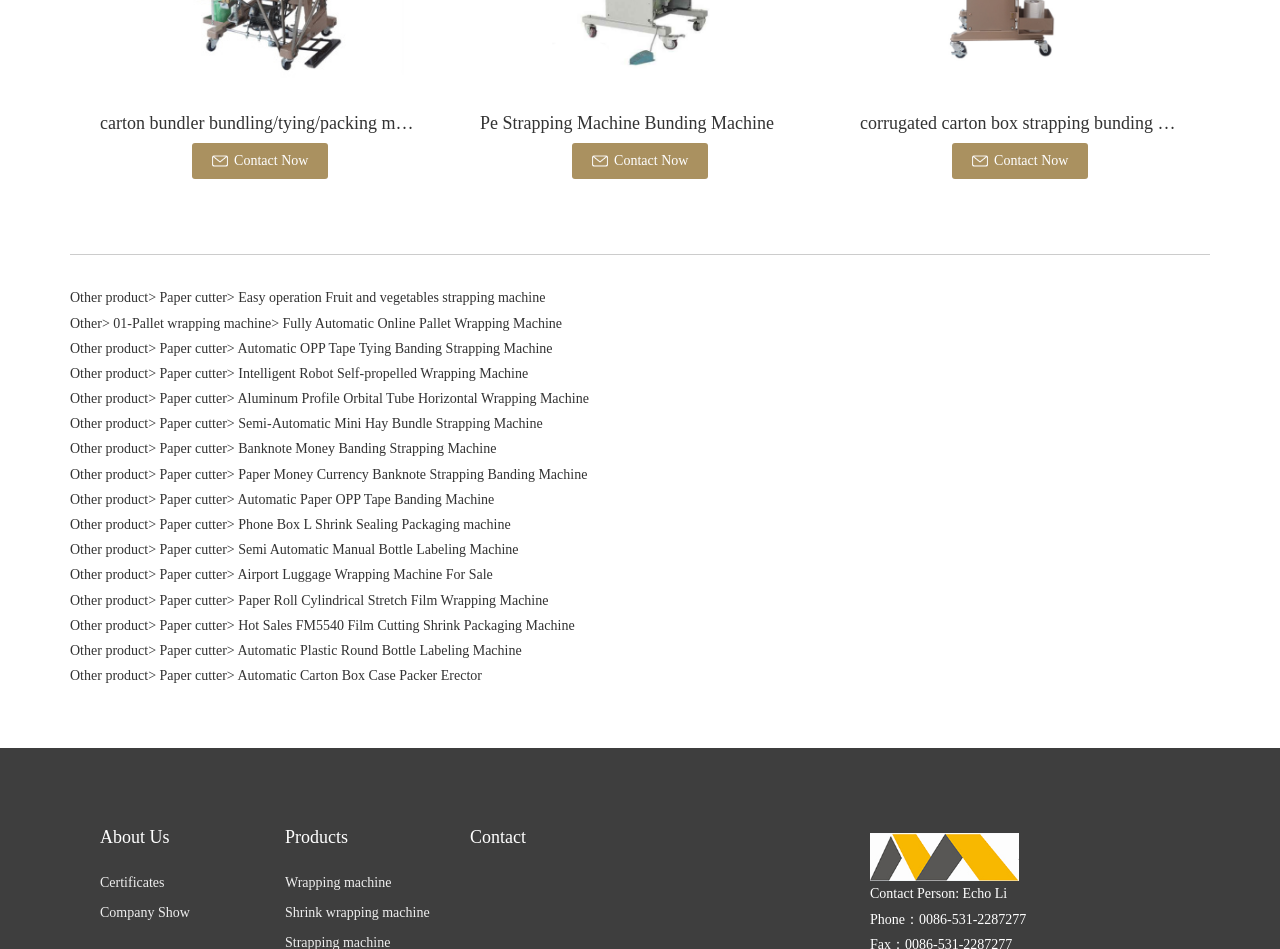Use the details in the image to answer the question thoroughly: 
What is the 'About Us' section for?

The 'About Us' section is likely to provide information about the company, its history, mission, and values, as well as other relevant details about the company.